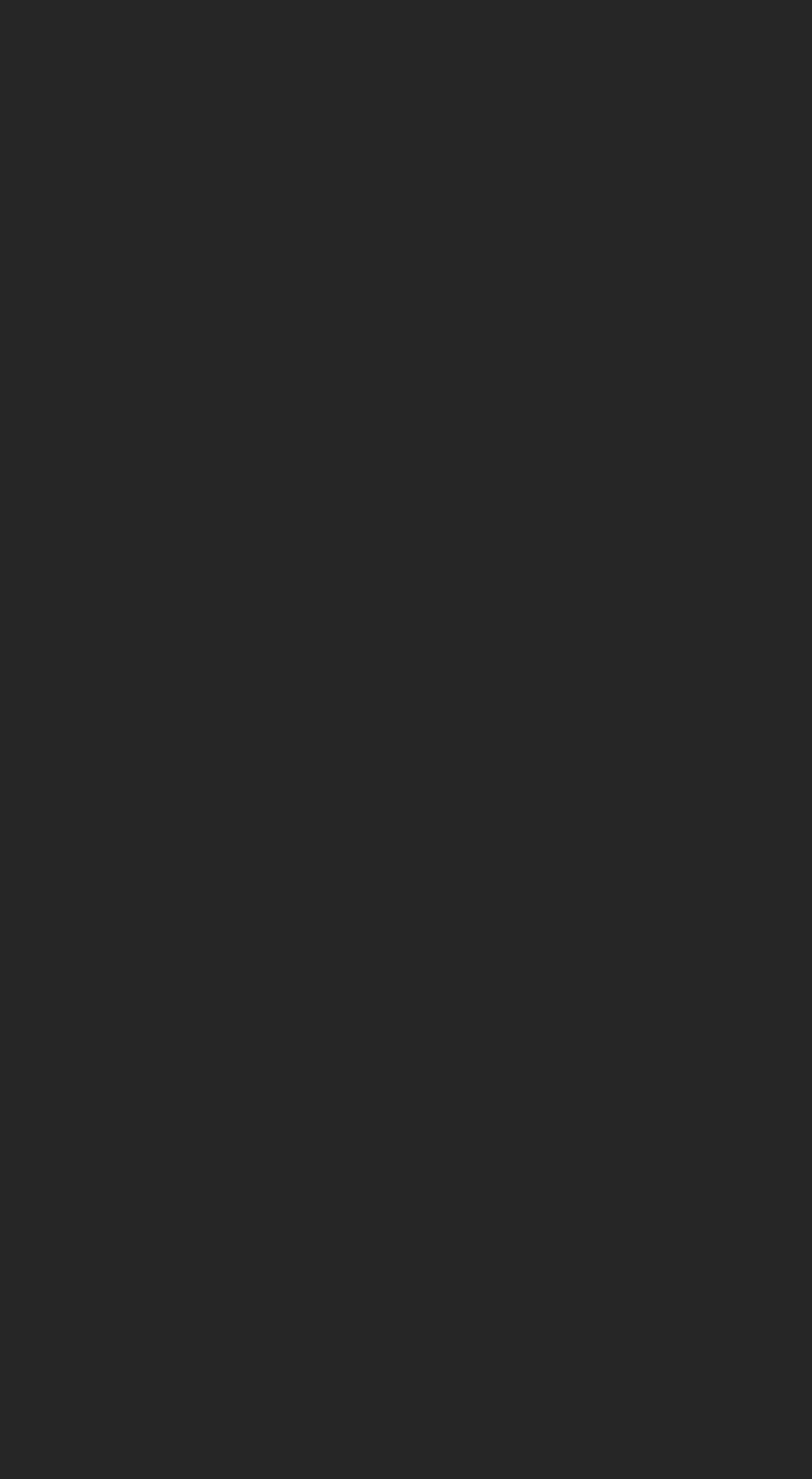Please analyze the image and provide a thorough answer to the question:
What is Paul Hanson's educational background?

According to the webpage, Paul Hanson's educational background includes a JD law degree from the University of San Diego School of Law and a BA degree from the University of Notre Dame.